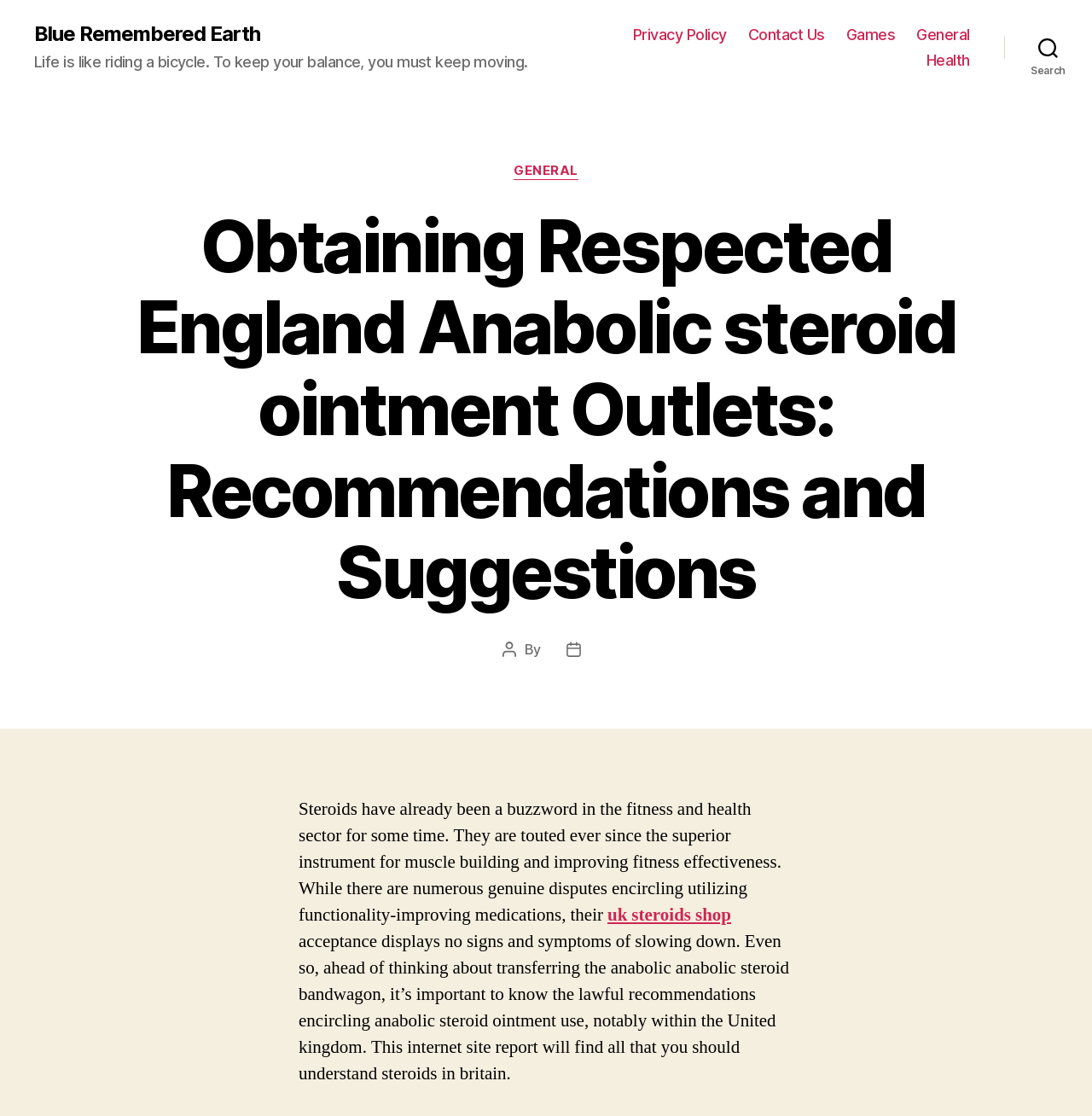Can you show the bounding box coordinates of the region to click on to complete the task described in the instruction: "Go to 'Privacy Policy'"?

[0.58, 0.023, 0.666, 0.039]